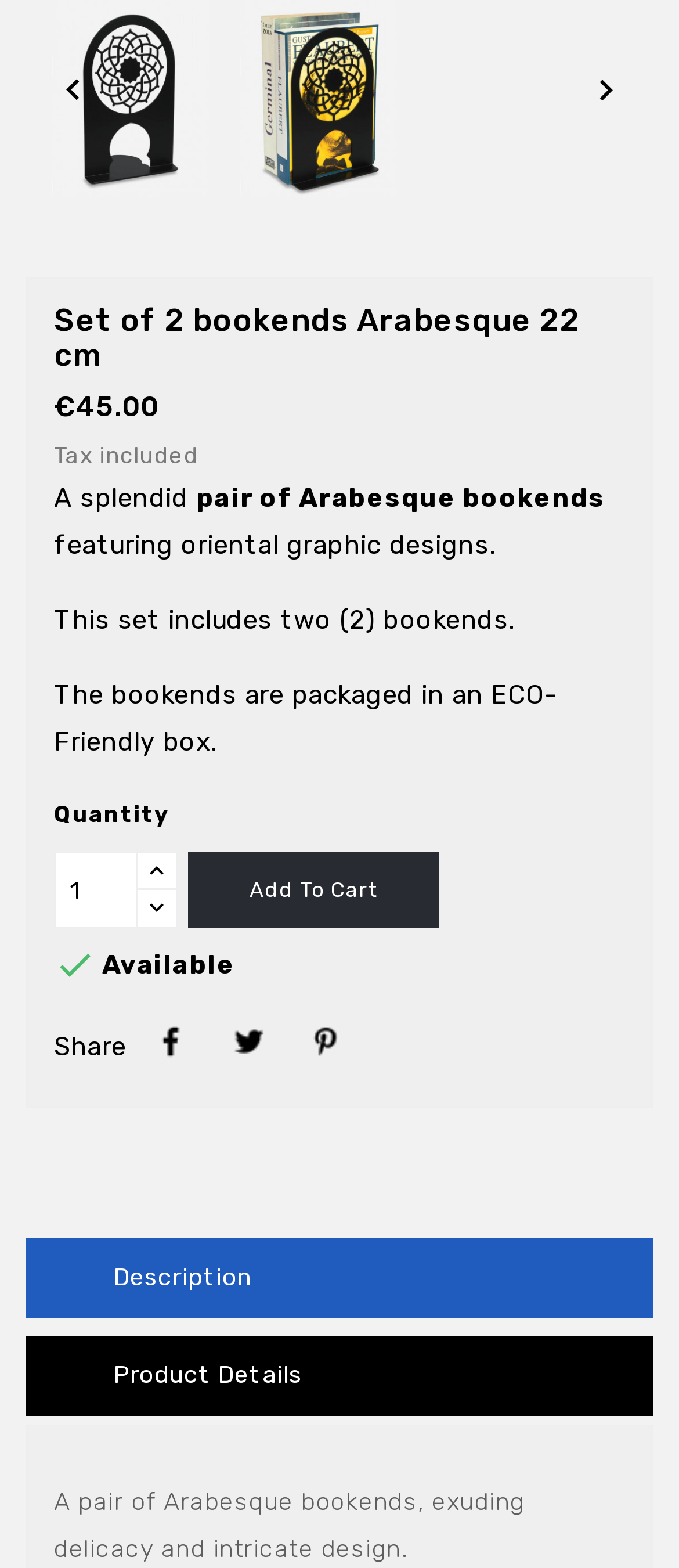Answer the question in a single word or phrase:
What is the purpose of the buttons with '+' and '-' icons?

To adjust quantity